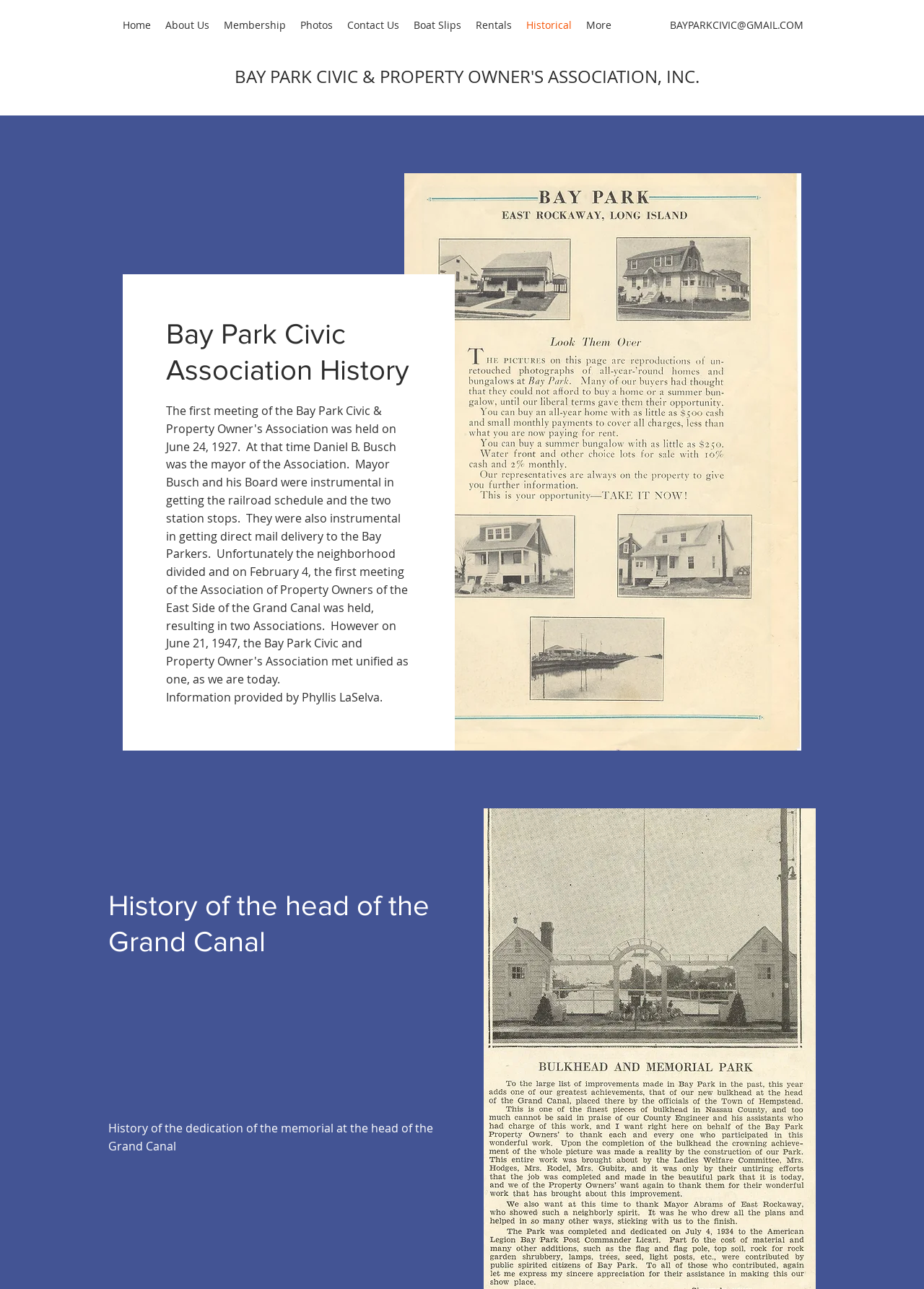Find the bounding box coordinates for the area you need to click to carry out the instruction: "Learn about the History of the head of the Grand Canal". The coordinates should be four float numbers between 0 and 1, indicated as [left, top, right, bottom].

[0.117, 0.688, 0.477, 0.744]